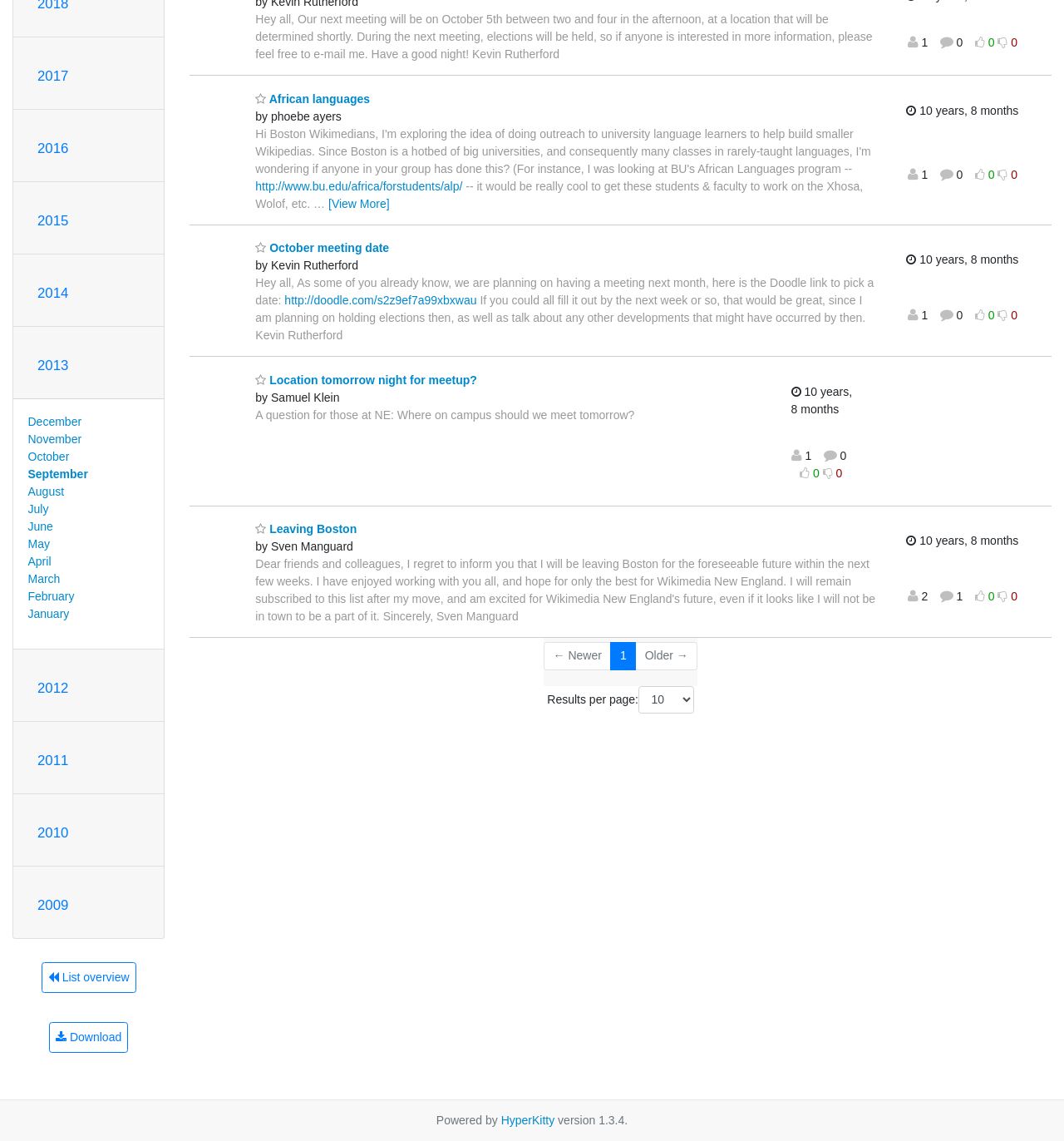Please provide the bounding box coordinates in the format (top-left x, top-left y, bottom-right x, bottom-right y). Remember, all values are floating point numbers between 0 and 1. What is the bounding box coordinate of the region described as: Older →

[0.597, 0.563, 0.656, 0.587]